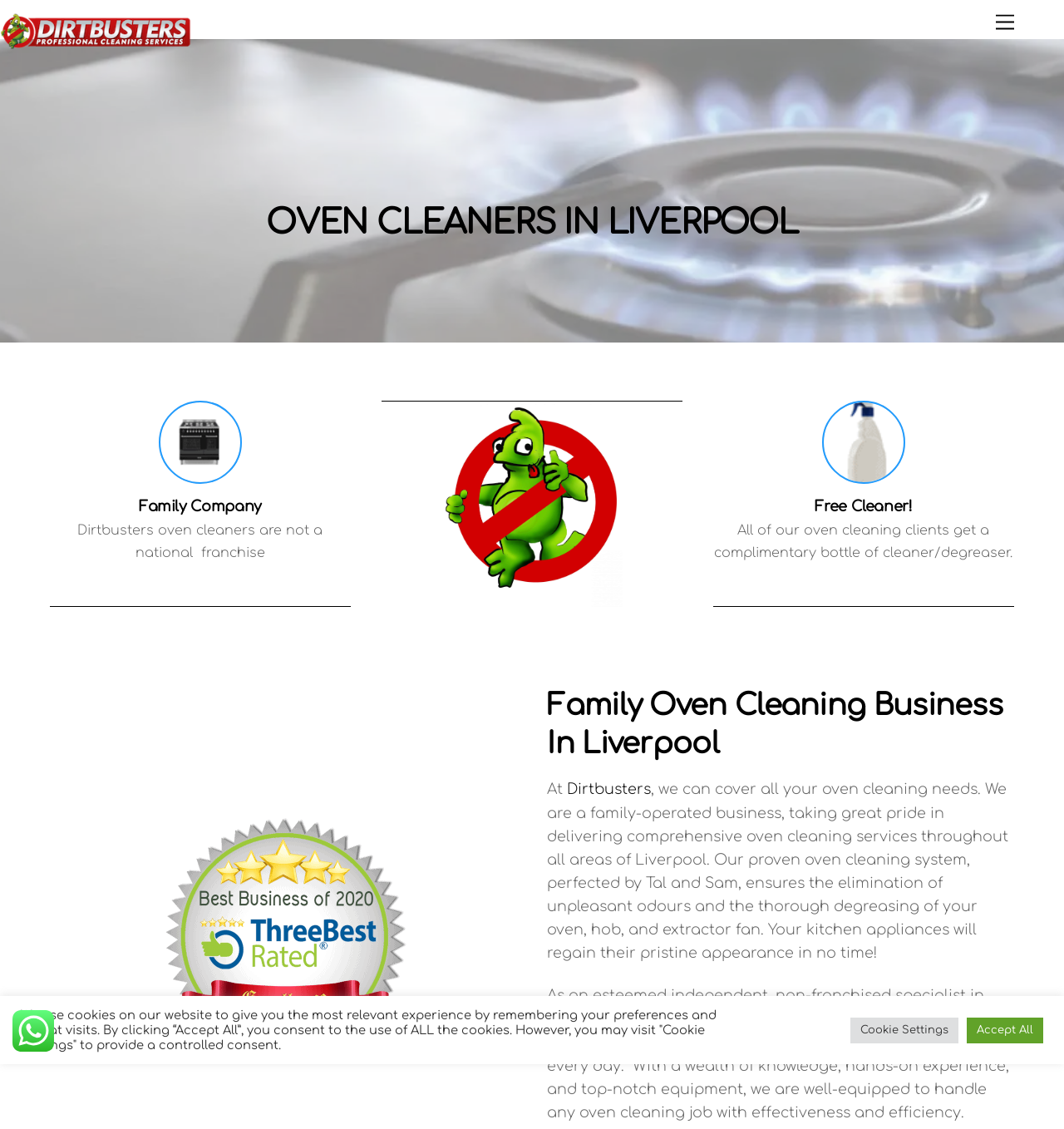Please answer the following question using a single word or phrase: 
What is the benefit of using their service?

Free cleaner